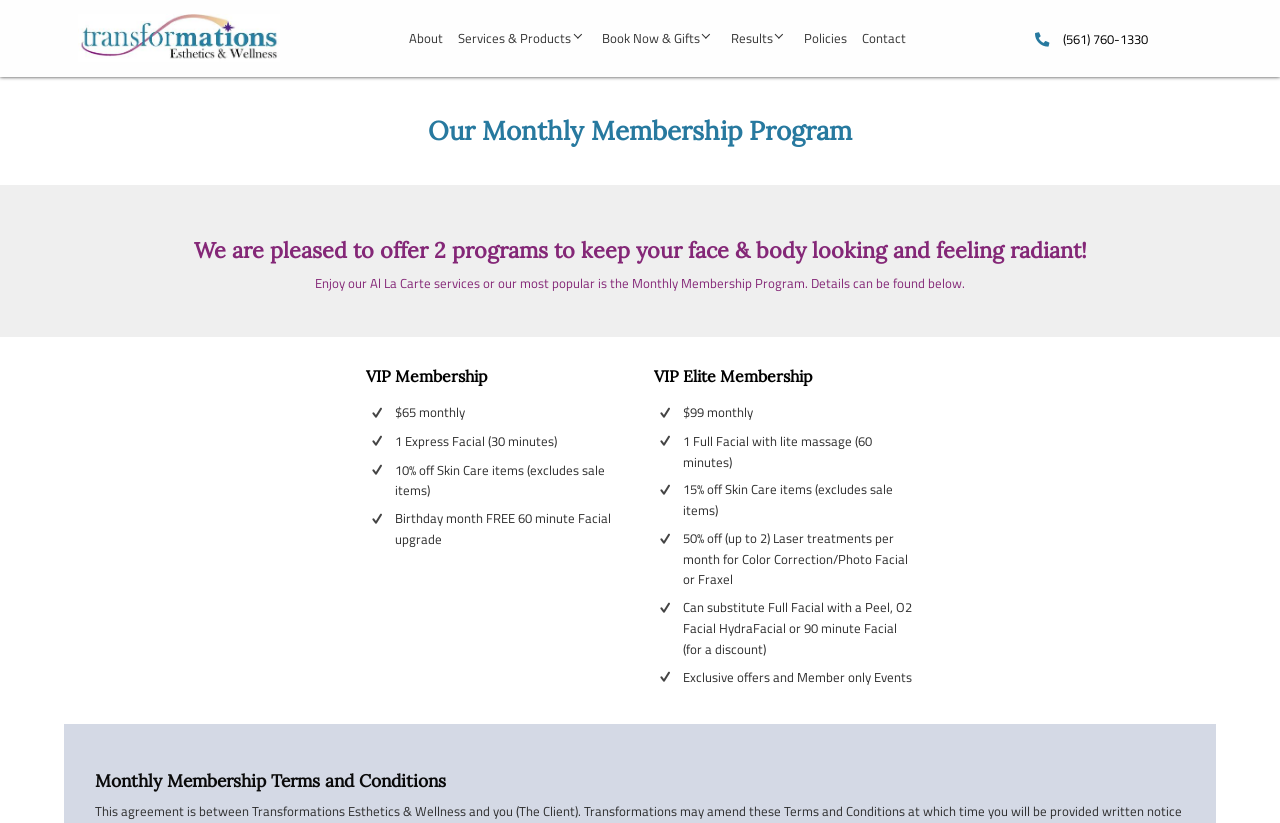Write a detailed summary of the webpage, including text, images, and layout.

The webpage is about Transformations Esthetics & Wellness, a spa located in Jupiter, FL, offering comprehensive skin care services. At the top left of the page, there is a small image. Below the image, there is a navigation menu with links to "About", "Services & Products", "Book Now & Gifts", "Results", "Policies", and "Contact". 

The main content of the page is divided into two sections, each with a heading. The first section is about the "VIP Membership" and the second section is about the "VIP Elite Membership". 

In the "VIP Membership" section, there are four lines of text describing the benefits, including the monthly fee of $65, one express facial per month, 10% off skin care items, and a free 60-minute facial upgrade on the member's birthday. 

In the "VIP Elite Membership" section, there are four lines of text describing the benefits, including the monthly fee of $99, one full facial with lite massage per month, 15% off skin care items, and 50% off up to two laser treatments per month for certain services.